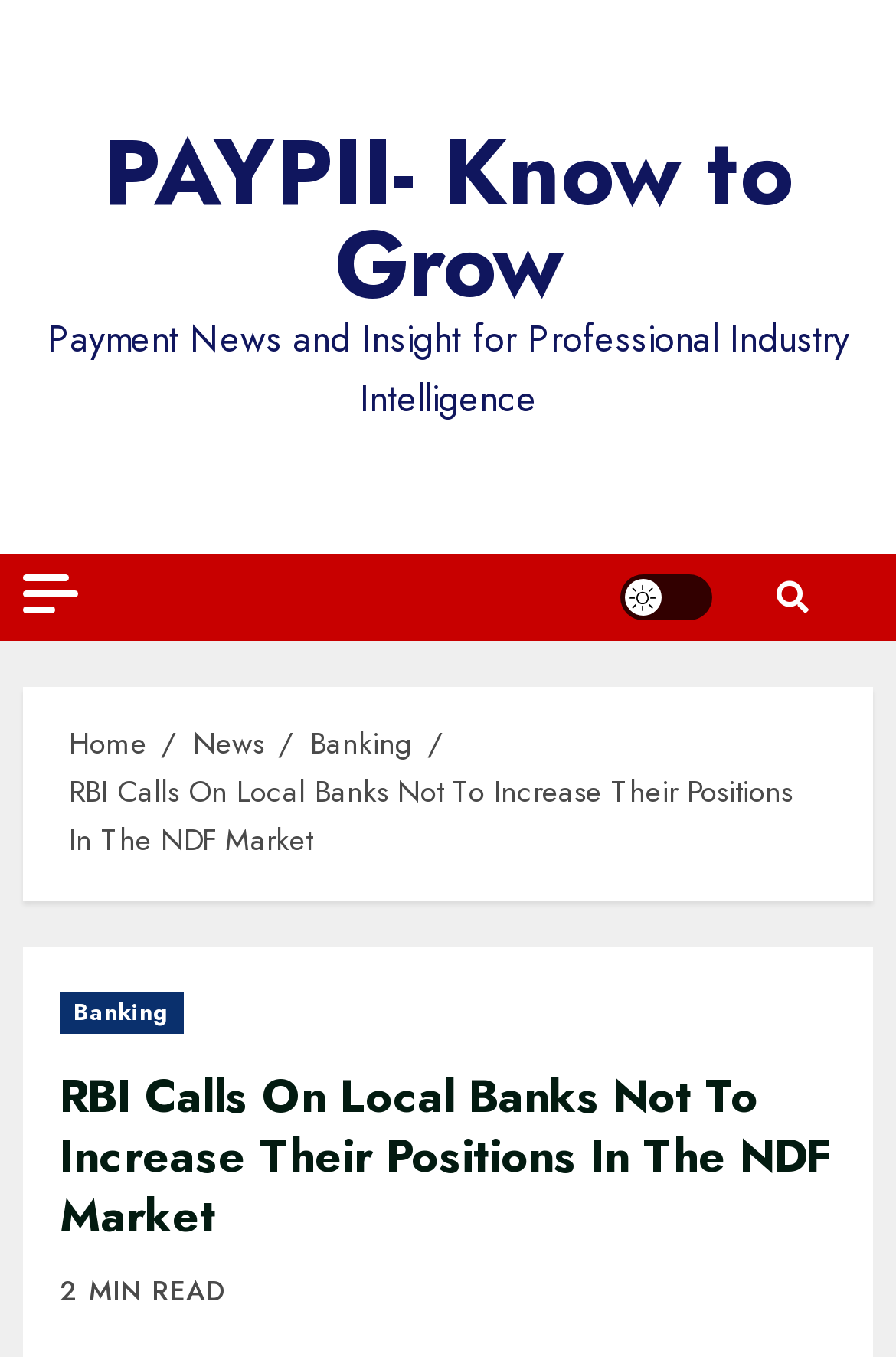Provide the bounding box coordinates for the area that should be clicked to complete the instruction: "visit facebook page".

None